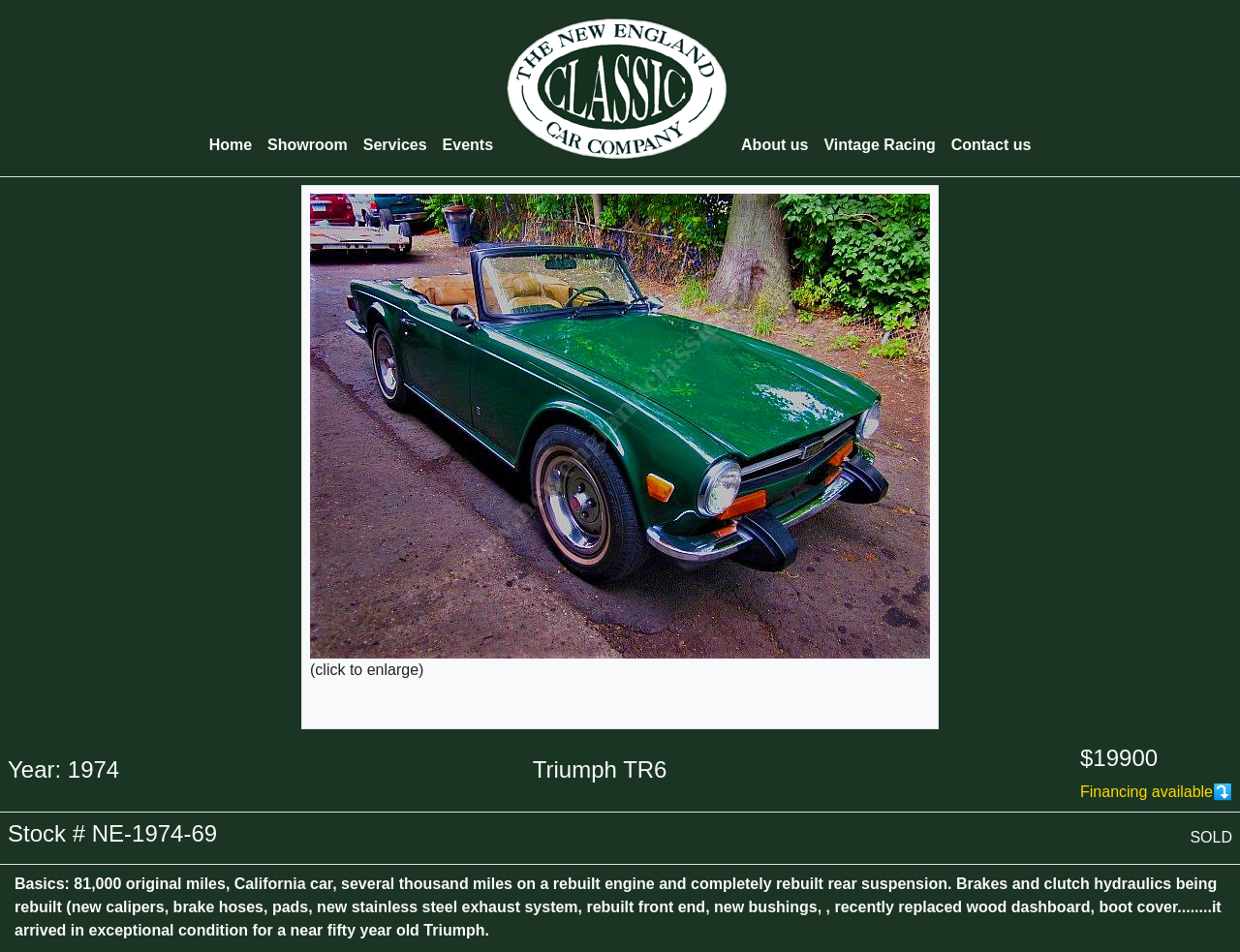Respond to the following question with a brief word or phrase:
What is the stock number of the Triumph TR6?

NE-1974-69